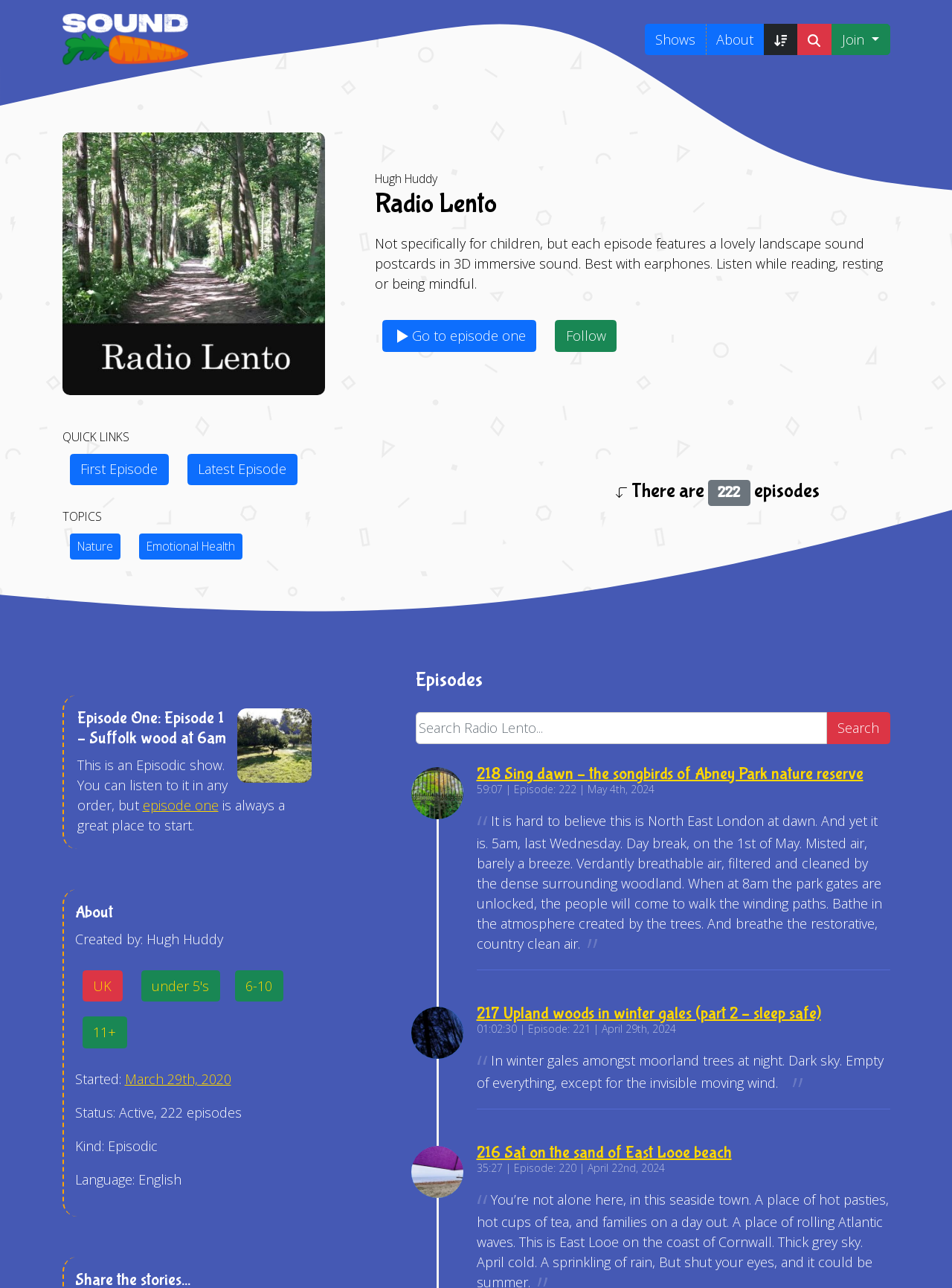Could you determine the bounding box coordinates of the clickable element to complete the instruction: "Search podcasts"? Provide the coordinates as four float numbers between 0 and 1, i.e., [left, top, right, bottom].

[0.837, 0.018, 0.873, 0.043]